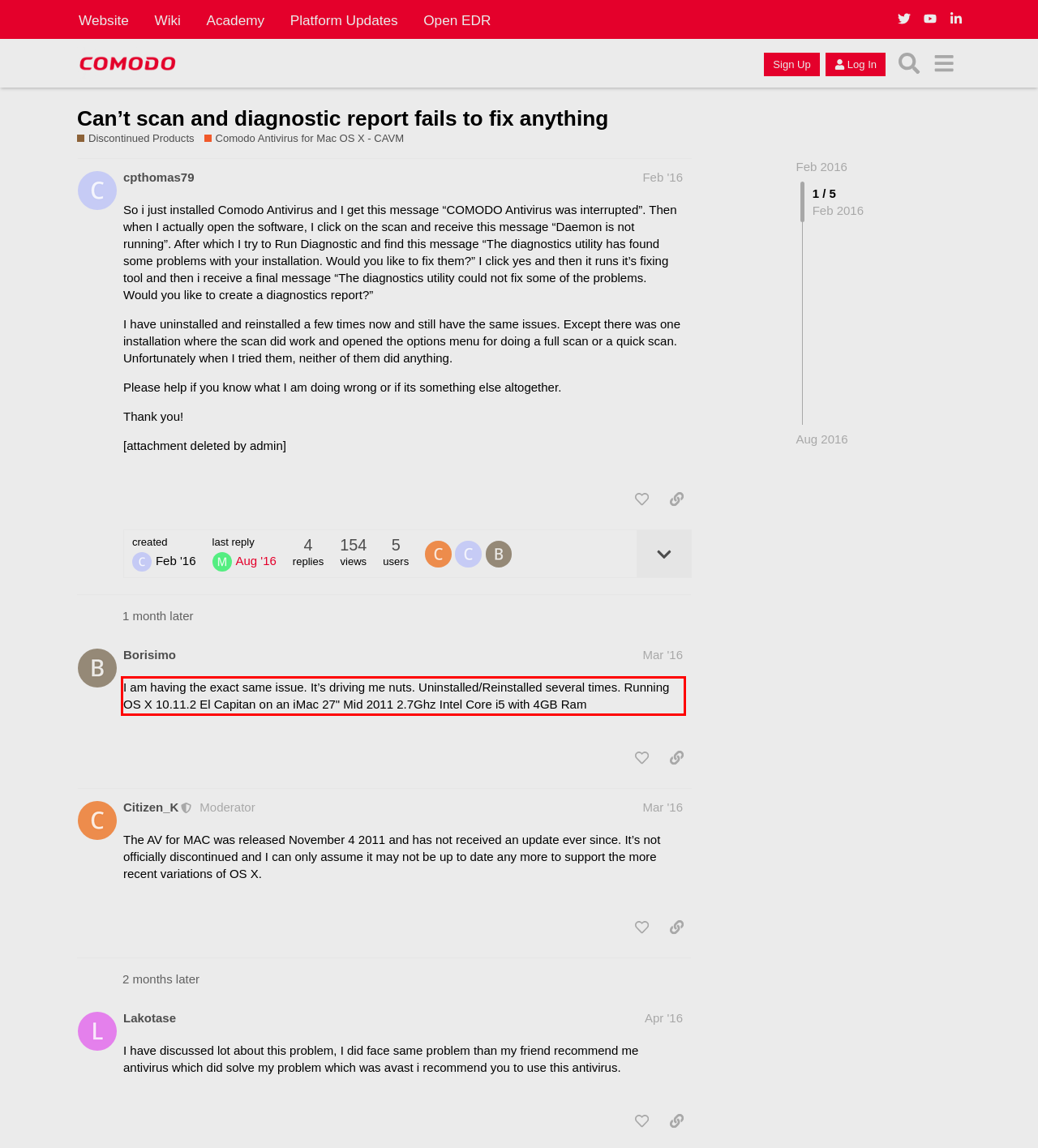Please examine the webpage screenshot containing a red bounding box and use OCR to recognize and output the text inside the red bounding box.

I am having the exact same issue. It’s driving me nuts. Uninstalled/Reinstalled several times. Running OS X 10.11.2 El Capitan on an iMac 27" Mid 2011 2.7Ghz Intel Core i5 with 4GB Ram